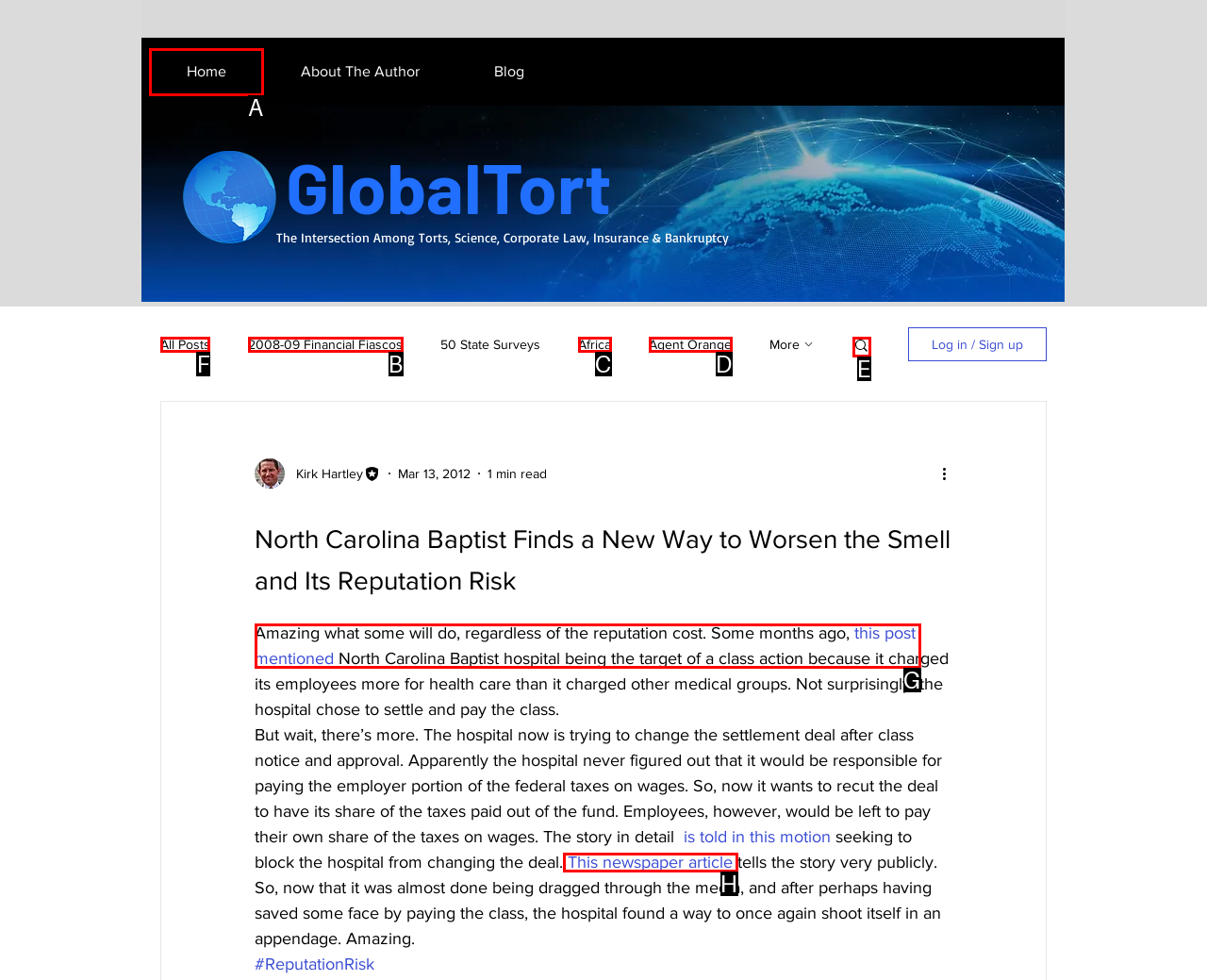Pick the HTML element that should be clicked to execute the task: Read the 'All Posts' blog
Respond with the letter corresponding to the correct choice.

F